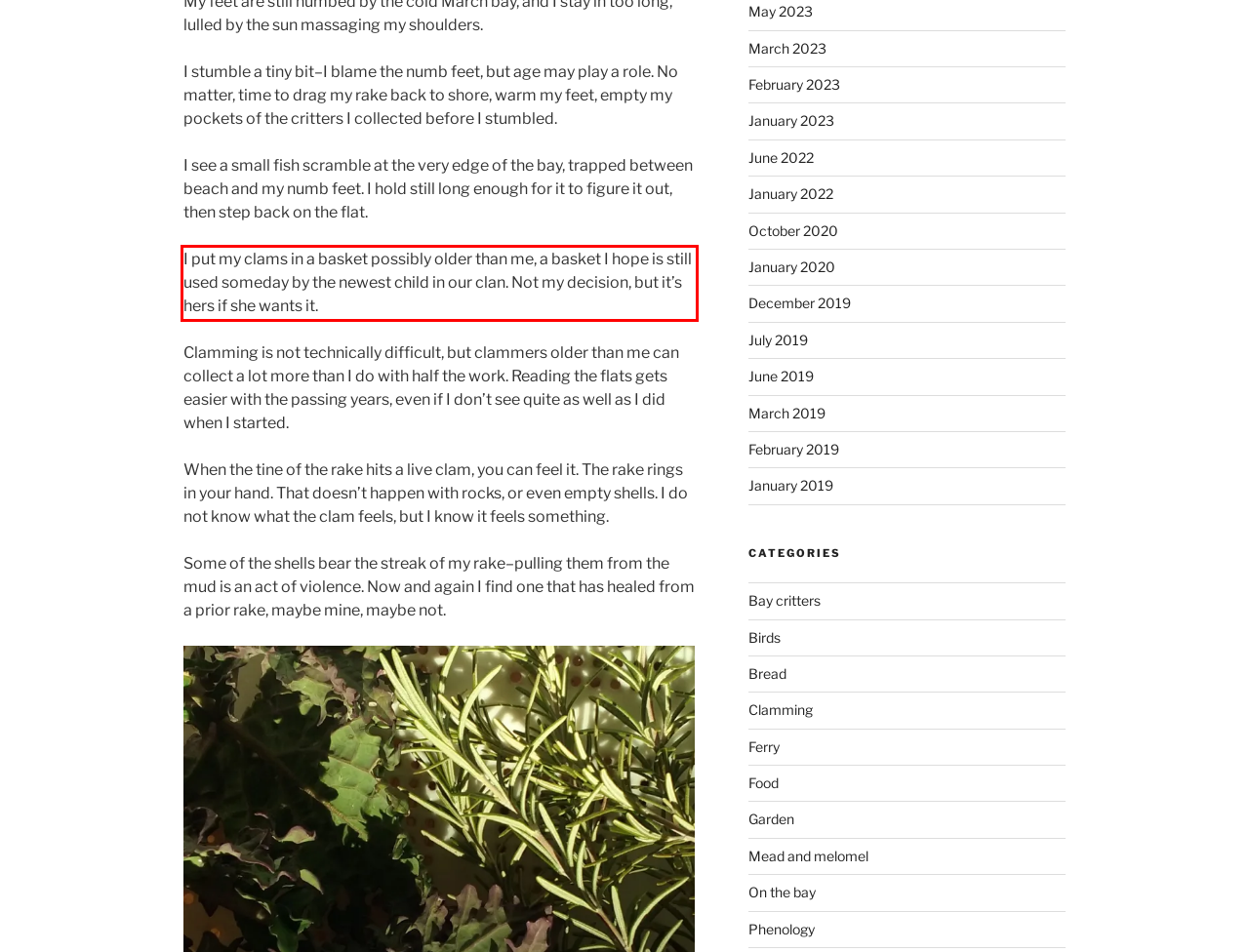Please perform OCR on the UI element surrounded by the red bounding box in the given webpage screenshot and extract its text content.

I put my clams in a basket possibly older than me, a basket I hope is still used someday by the newest child in our clan. Not my decision, but it’s hers if she wants it.